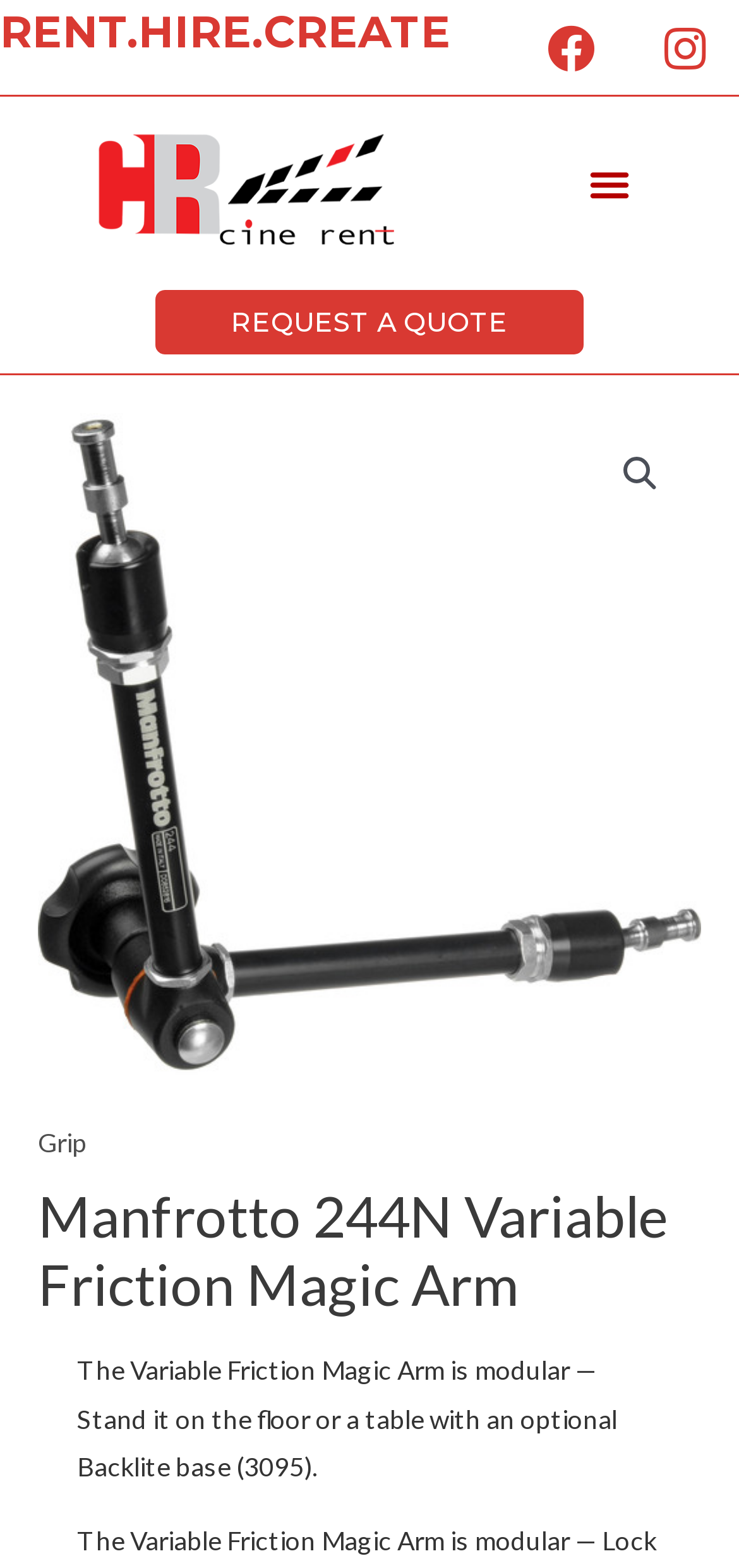Locate the bounding box coordinates for the element described below: "Grip". The coordinates must be four float values between 0 and 1, formatted as [left, top, right, bottom].

[0.051, 0.718, 0.118, 0.738]